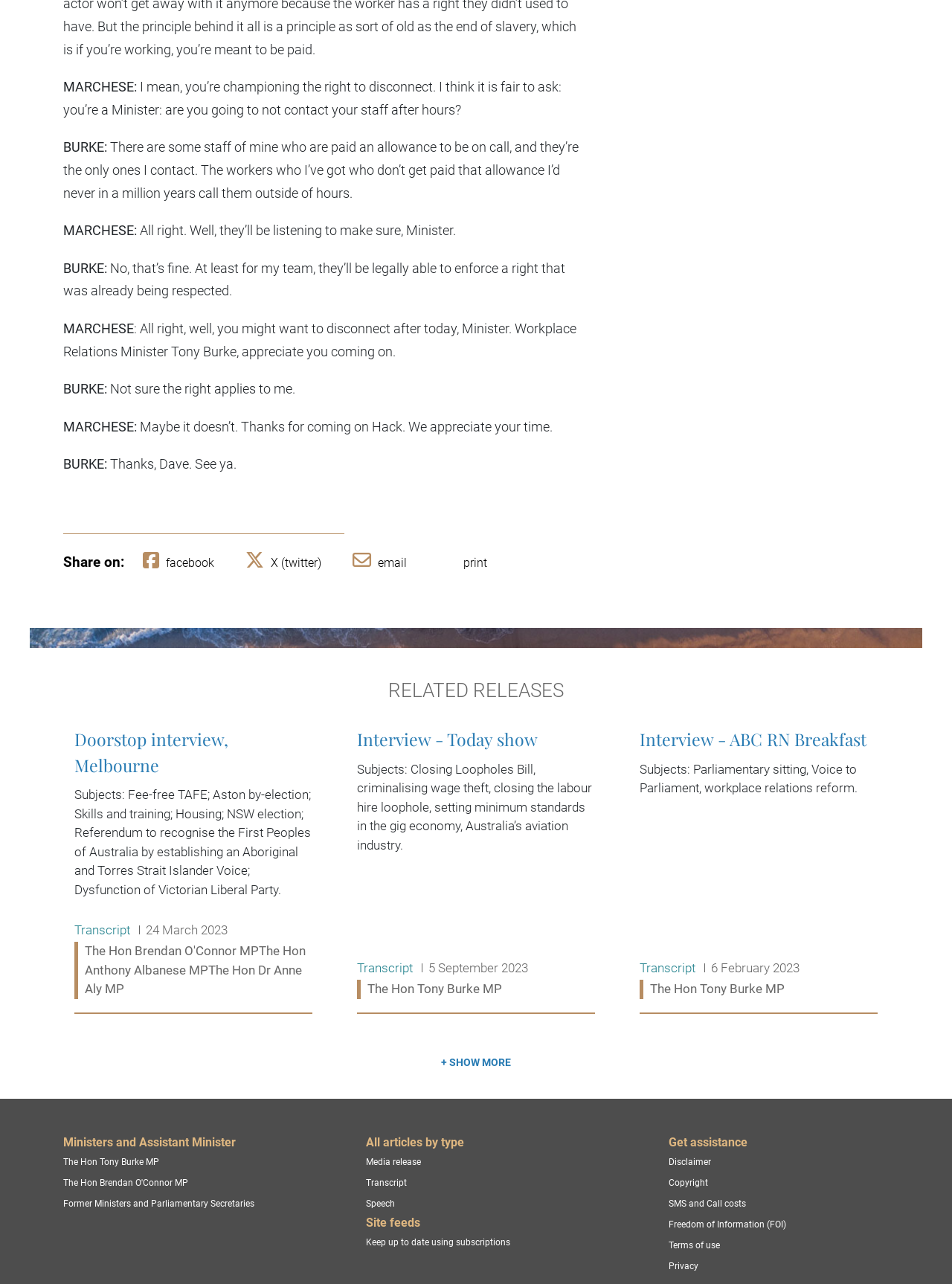Show the bounding box coordinates of the element that should be clicked to complete the task: "Show more releases".

[0.47, 0.823, 0.537, 0.832]